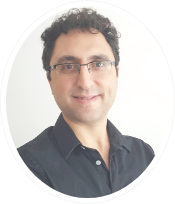Provide a thorough and detailed caption for the image.

This image features Aydogan Yanilmaz, a PhD candidate dedicated to exploring uncertainty in sentence processing. With a professional appearance reflected in his black shirt and glasses, he represents the intersection of linguistic research and technology in the field of natural language processing (NLP). His contributions extend to building advanced NLP technologies, while he collaborates with various researchers to deepen the understanding of parsing theory and grammatical relationships. The backdrop of this image conveys a sense of academic commitment and innovation, aligning with his ongoing efforts in areas like electrophysiological measures in language studies.